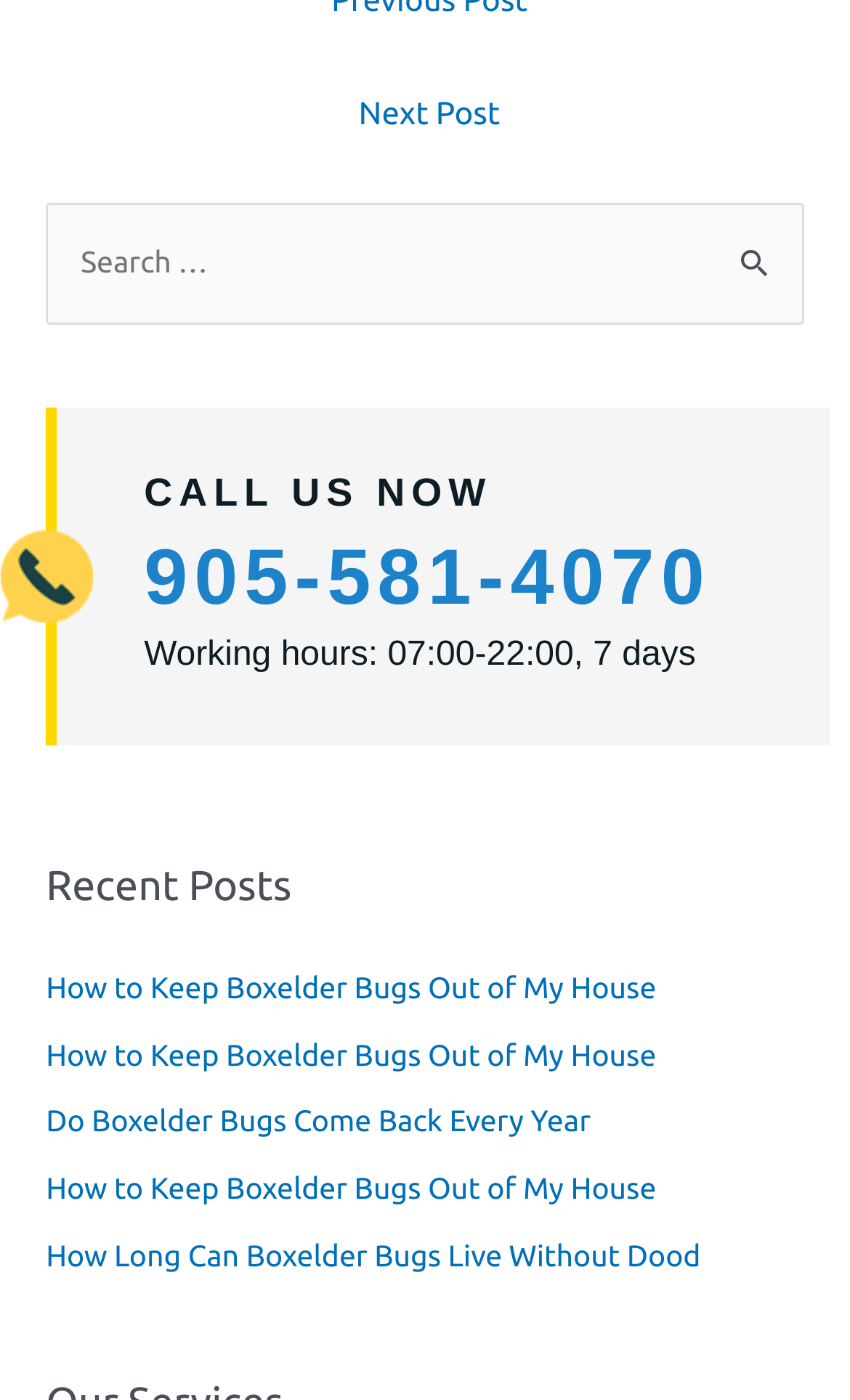For the element described, predict the bounding box coordinates as (top-left x, top-left y, bottom-right x, bottom-right y). All values should be between 0 and 1. Element description: parent_node: Search for: value="Search"

[0.831, 0.144, 0.946, 0.224]